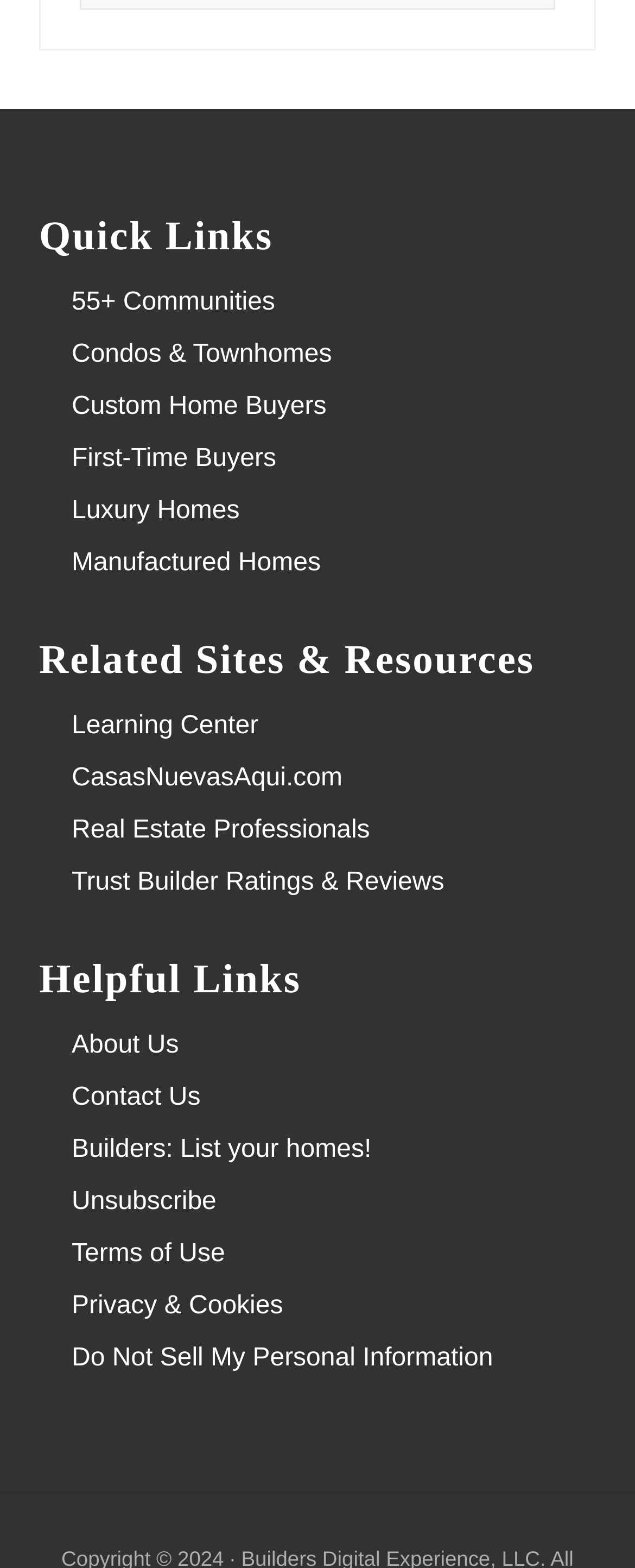Using the element description Trust Builder Ratings & Reviews, predict the bounding box coordinates for the UI element. Provide the coordinates in (top-left x, top-left y, bottom-right x, bottom-right y) format with values ranging from 0 to 1.

[0.113, 0.553, 0.7, 0.571]